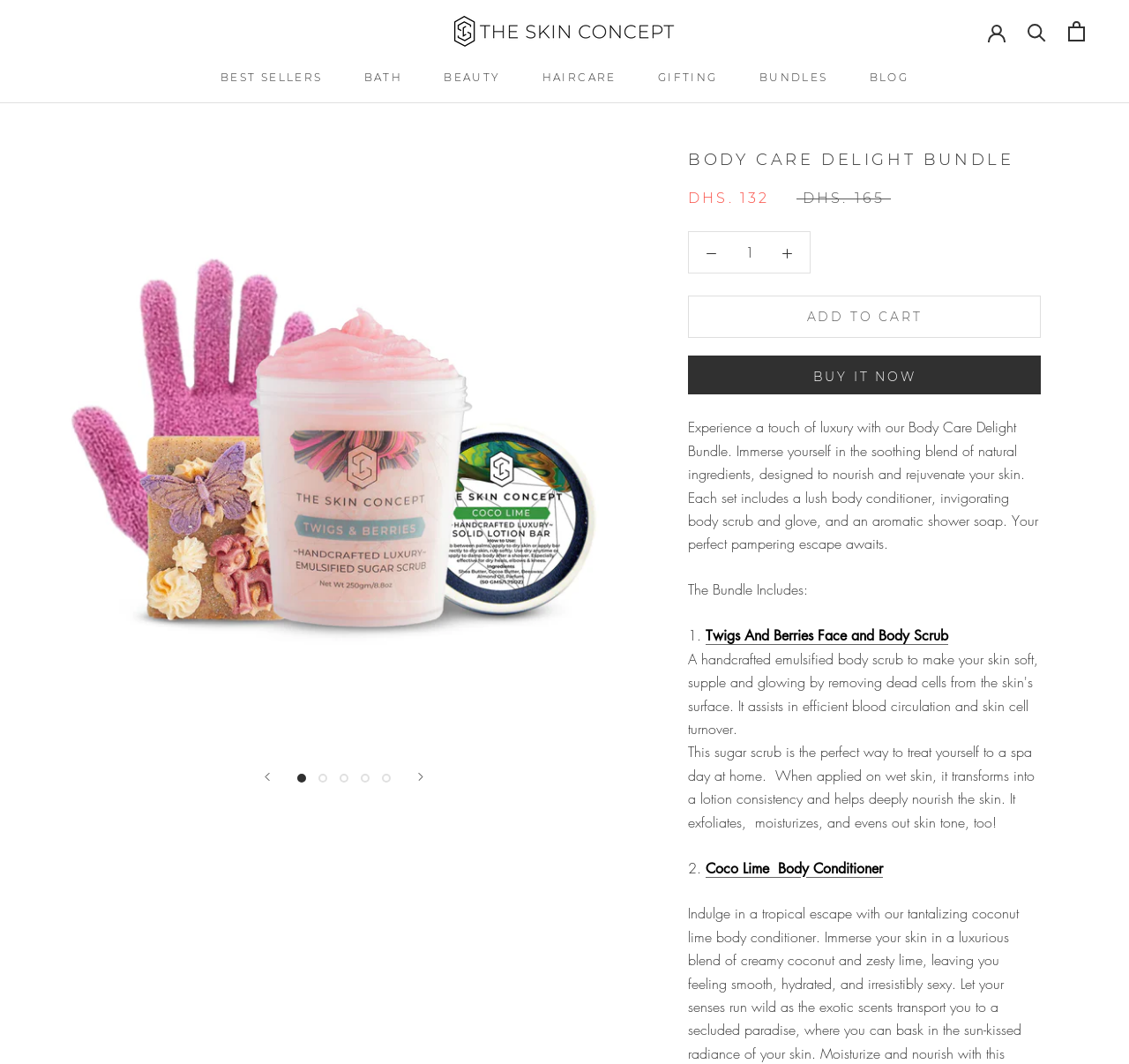Determine the bounding box coordinates for the element that should be clicked to follow this instruction: "Buy the Body Care Delight Bundle now". The coordinates should be given as four float numbers between 0 and 1, in the format [left, top, right, bottom].

[0.609, 0.371, 0.922, 0.408]